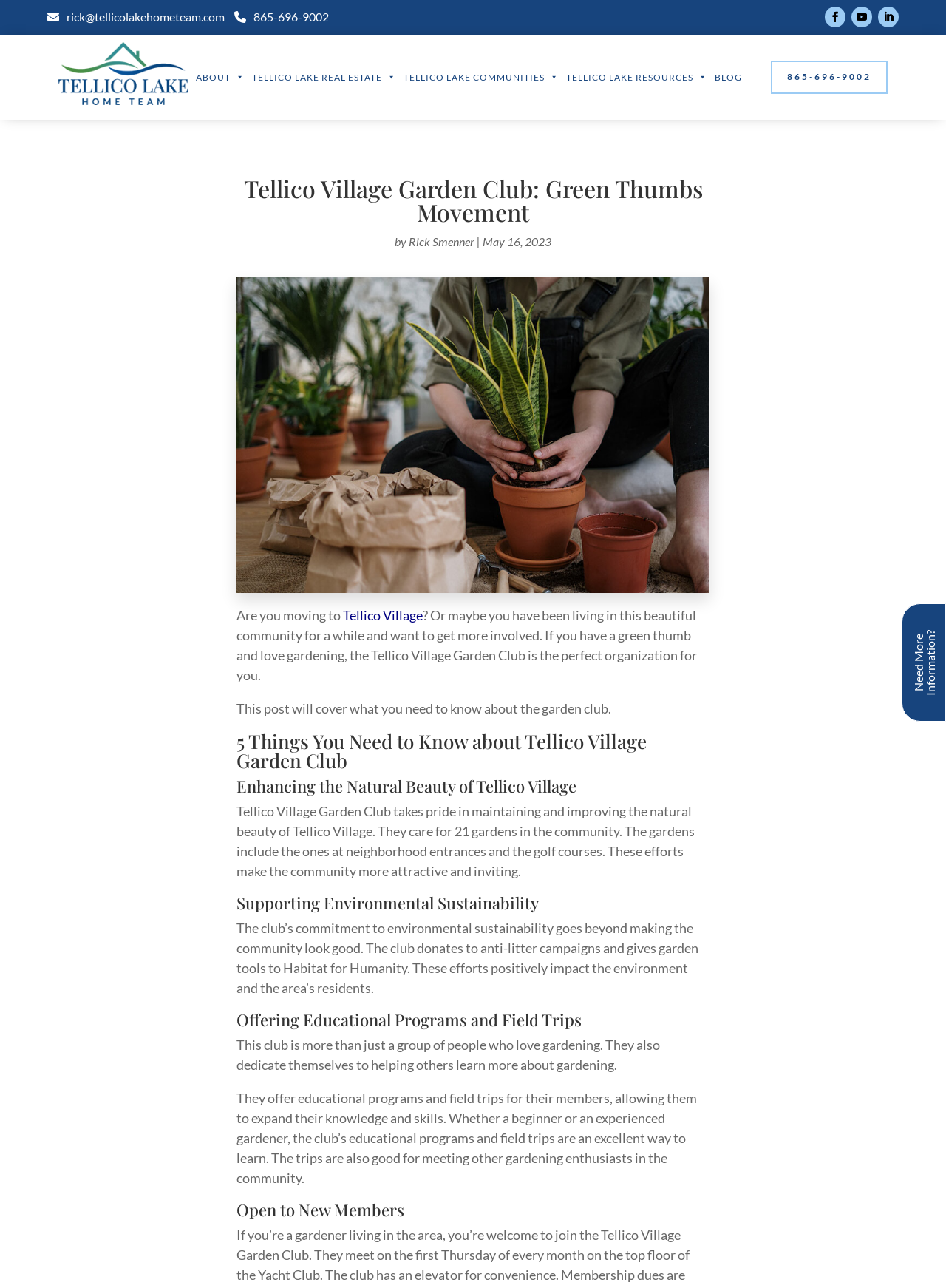Identify the bounding box coordinates for the element that needs to be clicked to fulfill this instruction: "Contact Rick Smenner via email". Provide the coordinates in the format of four float numbers between 0 and 1: [left, top, right, bottom].

[0.07, 0.007, 0.238, 0.018]